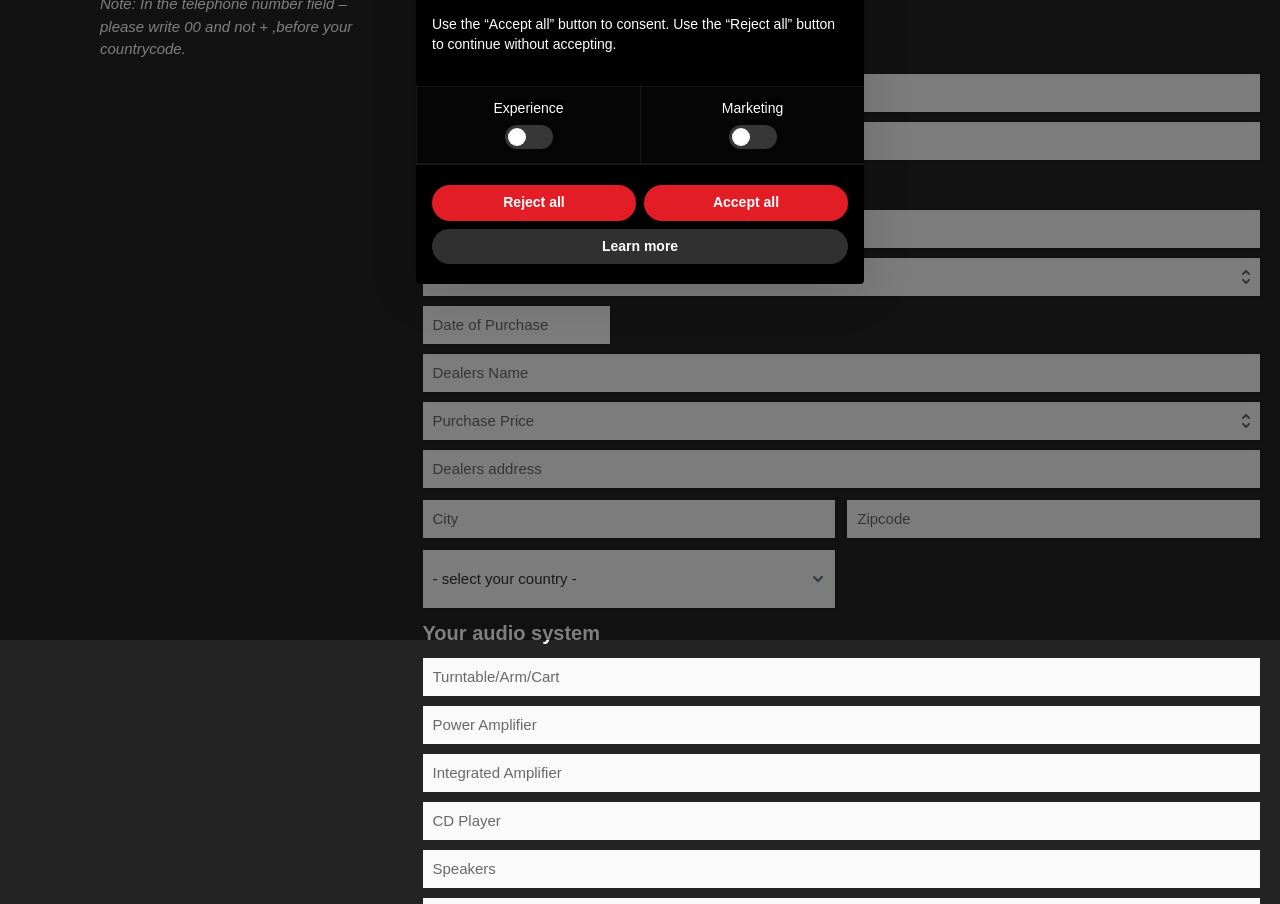Identify the bounding box coordinates for the UI element mentioned here: "Accept all". Provide the coordinates as four float values between 0 and 1, i.e., [left, top, right, bottom].

[0.503, 0.205, 0.662, 0.244]